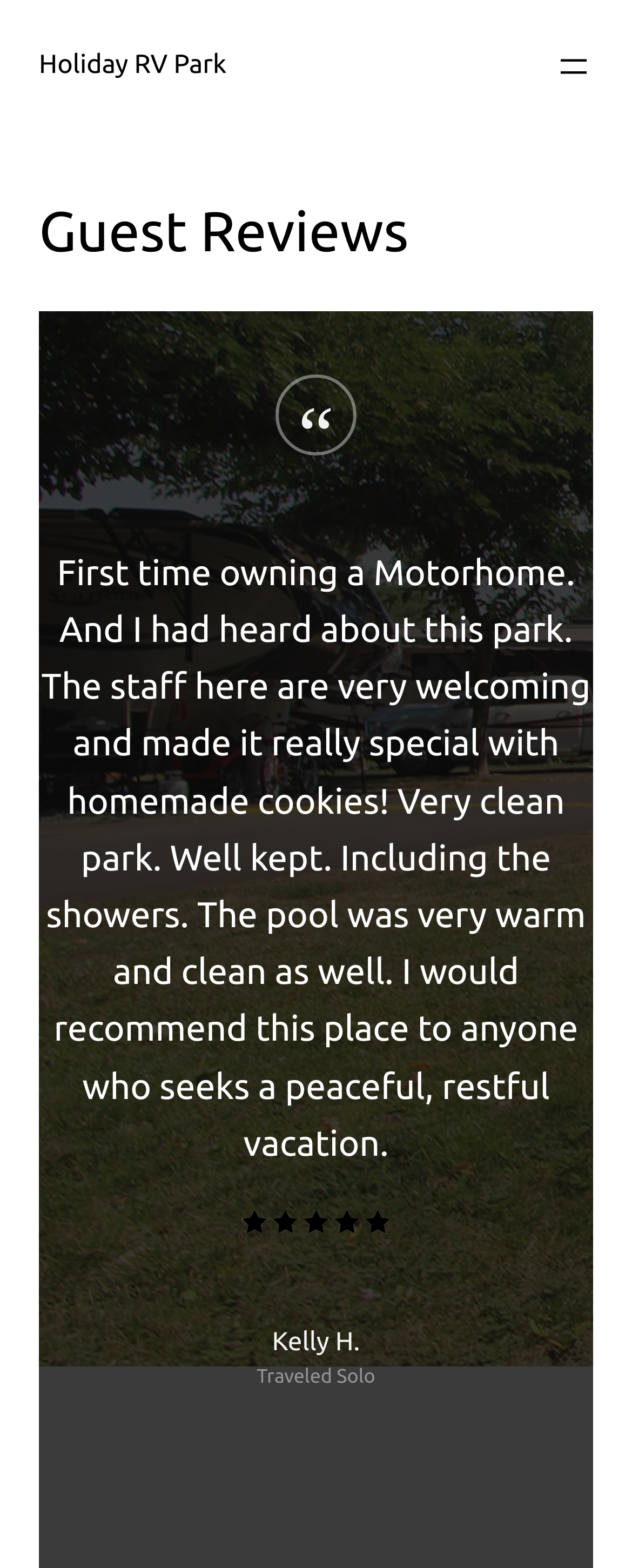Carefully observe the image and respond to the question with a detailed answer:
Is the pool mentioned in the reviews?

I found mentions of the pool in two reviews, indicating that it is a feature of the RV park that reviewers have commented on.